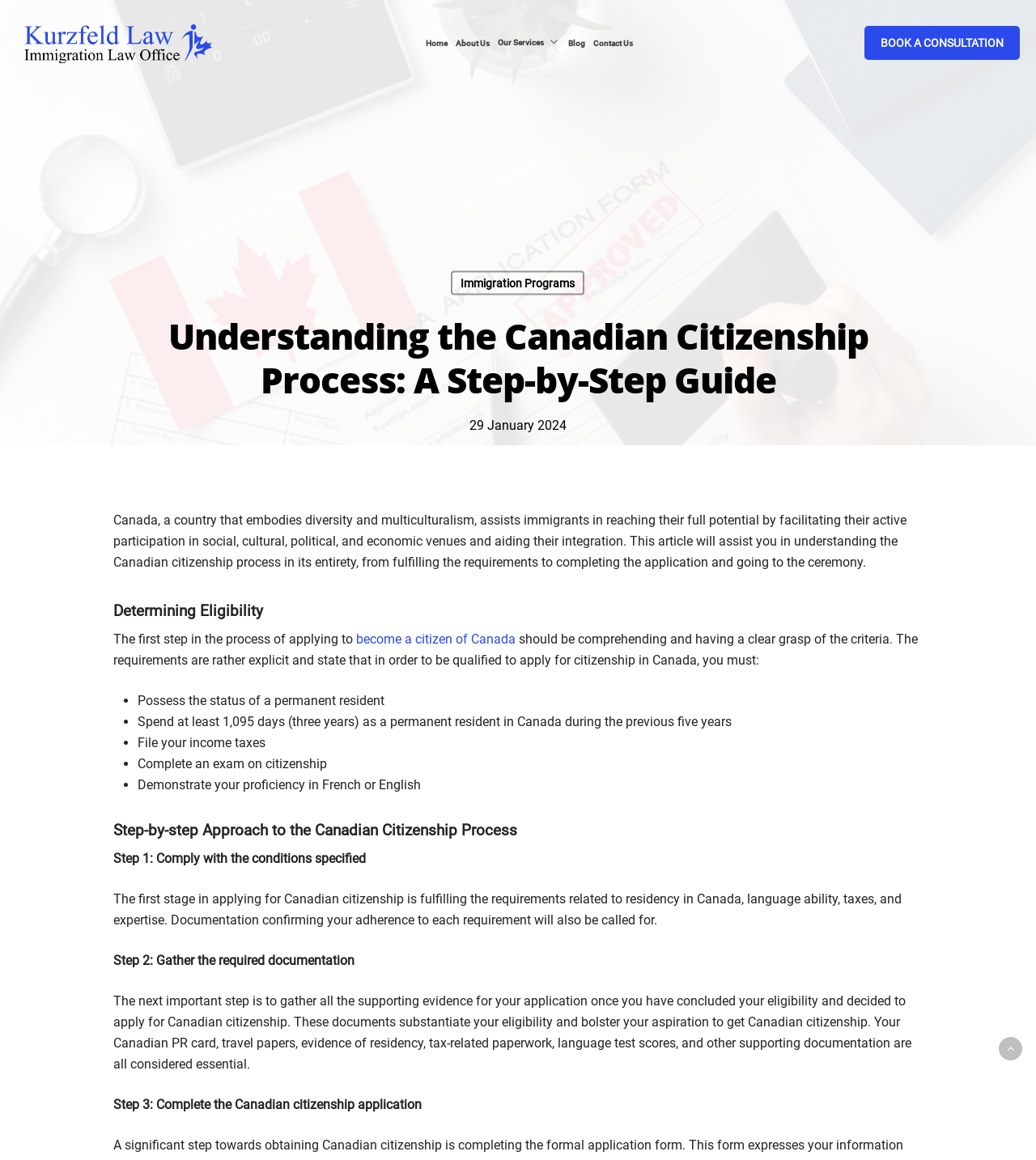What is the name of the law firm?
From the image, respond using a single word or phrase.

Kurzfeld Law